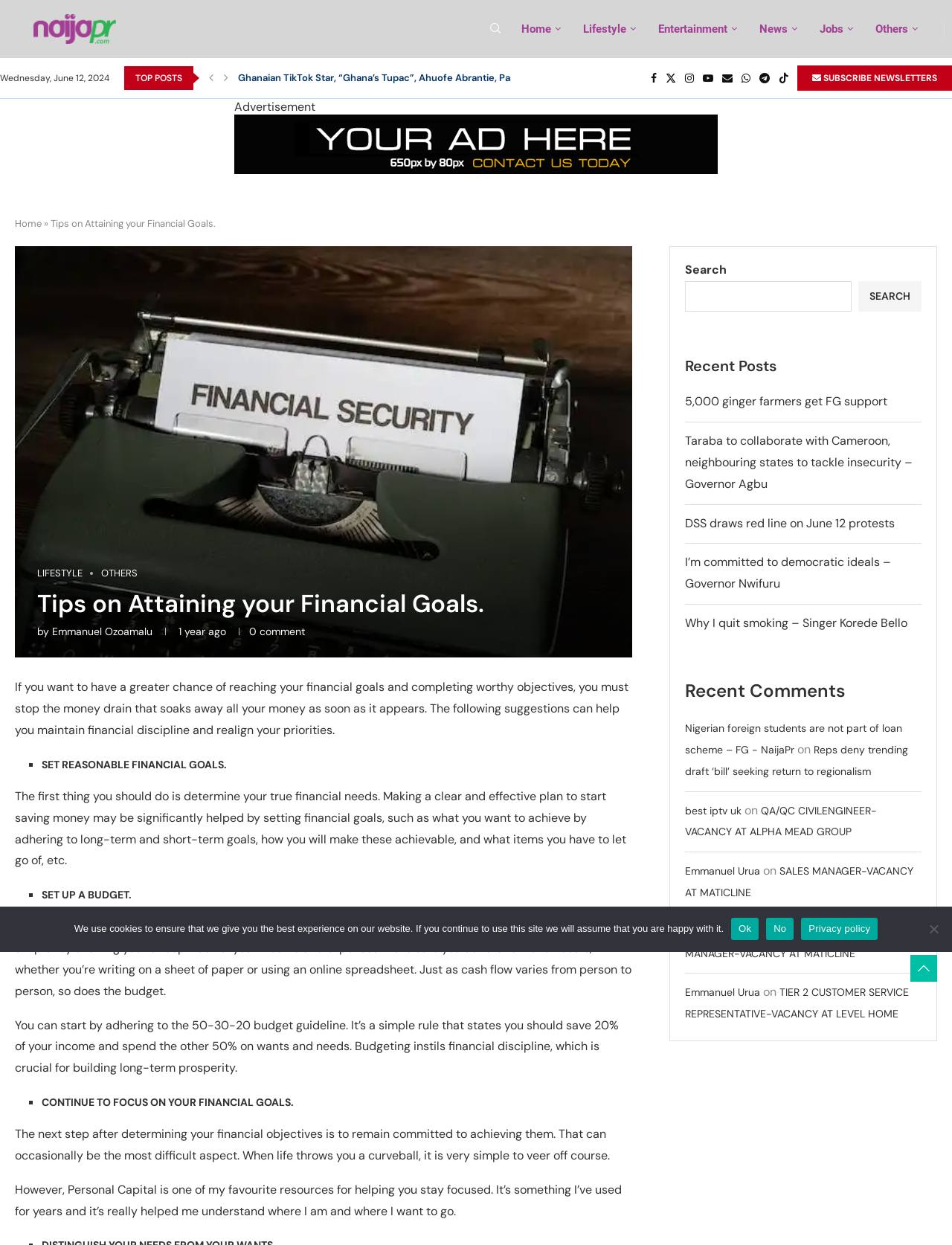Given the description of a UI element: "best iptv uk", identify the bounding box coordinates of the matching element in the webpage screenshot.

[0.719, 0.645, 0.779, 0.656]